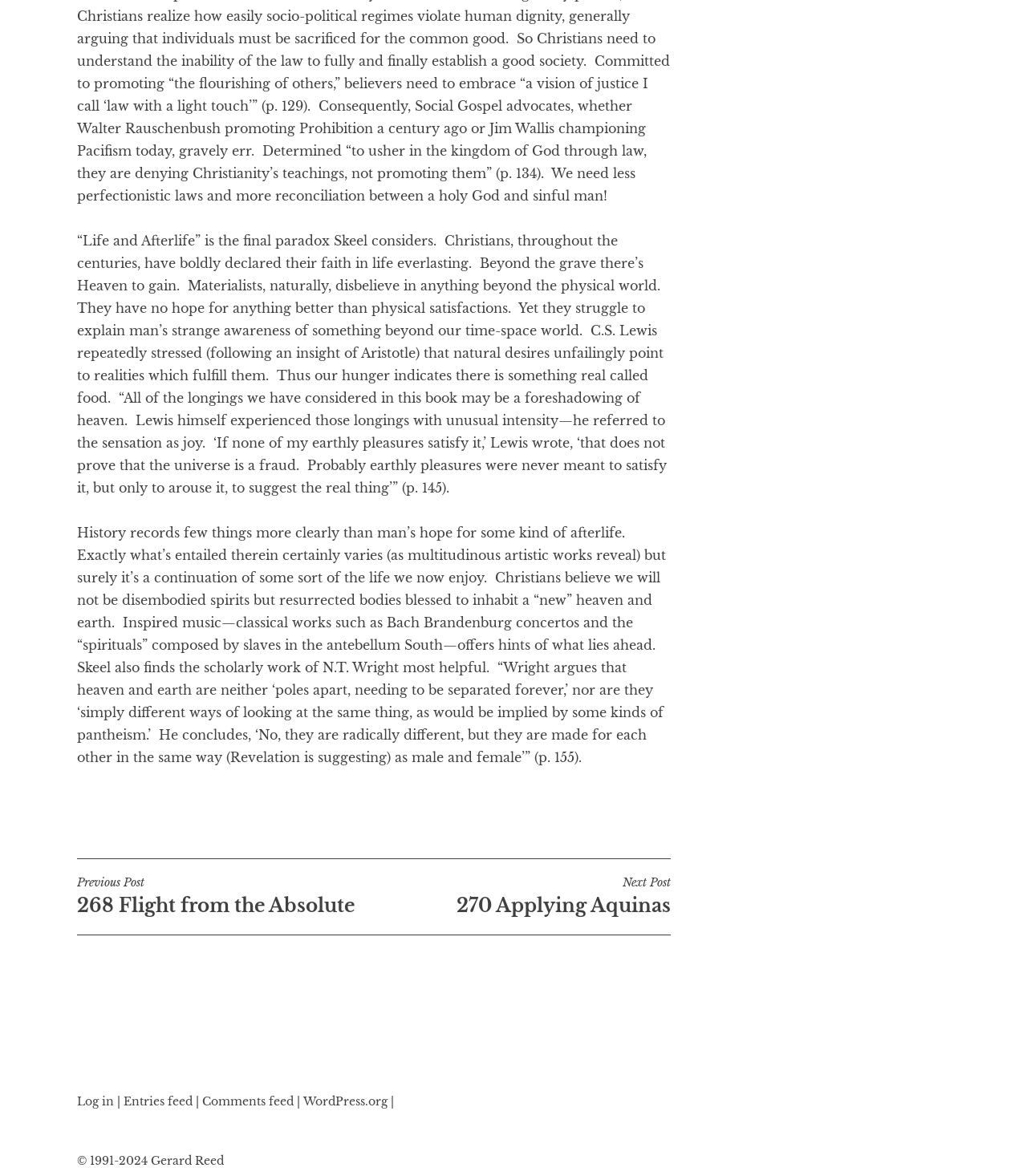Based on the element description: "Log in", identify the UI element and provide its bounding box coordinates. Use four float numbers between 0 and 1, [left, top, right, bottom].

[0.075, 0.931, 0.117, 0.943]